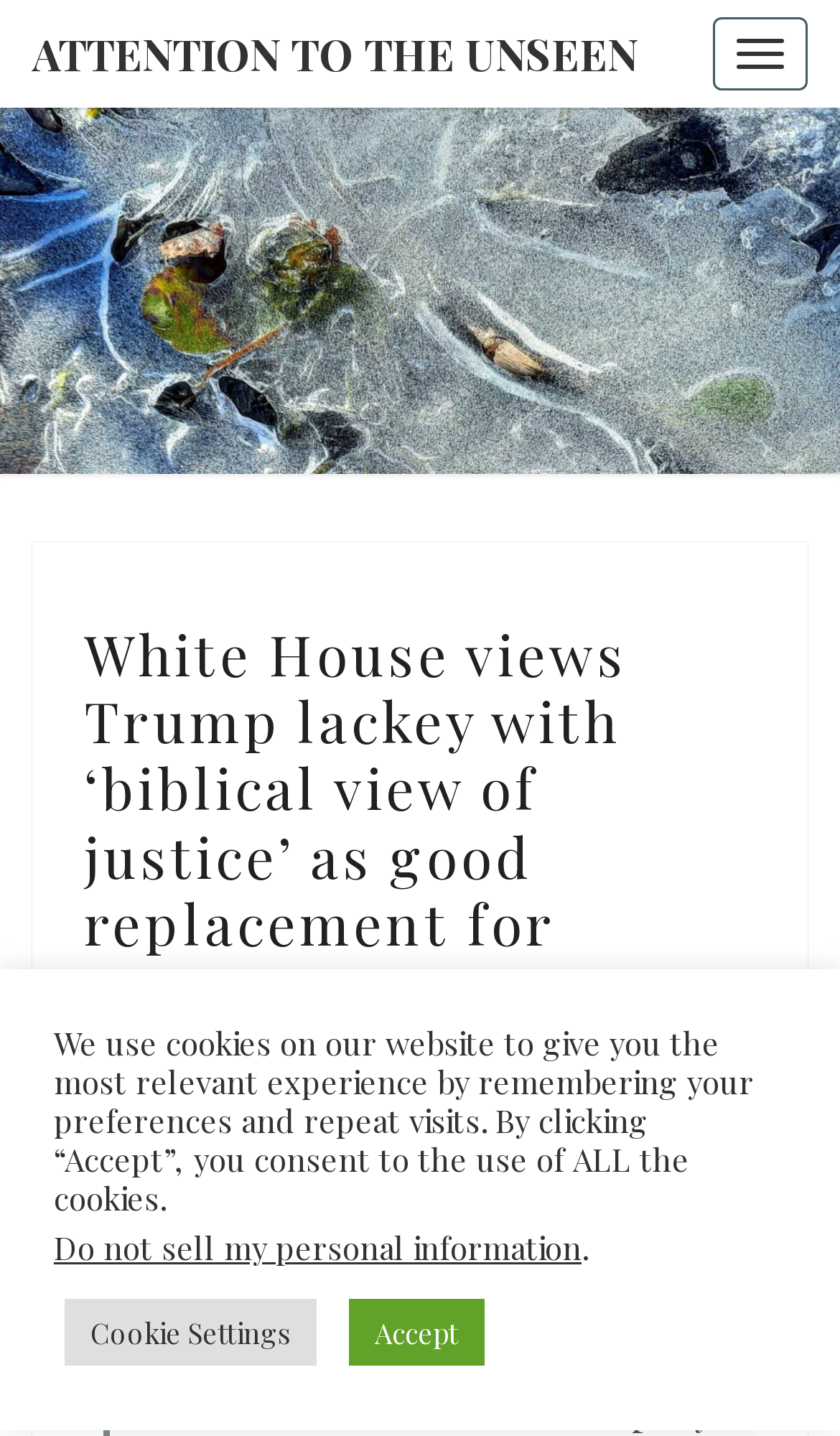What is the category of the article?
From the details in the image, answer the question comprehensively.

I found the category of the article by looking at the subheading below the main heading, which contains the text 'From Elsewhere', which suggests that the article is from an external source.